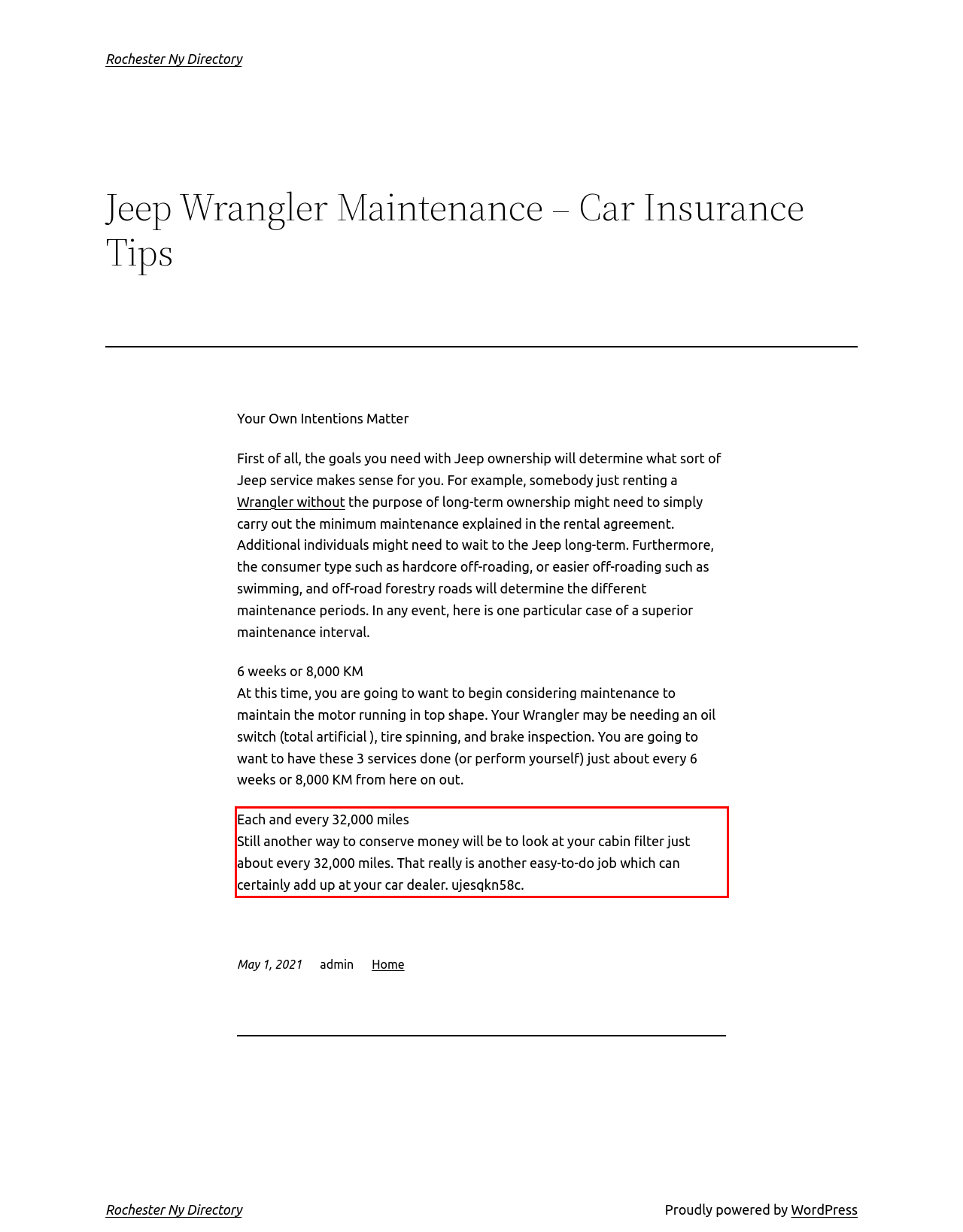Your task is to recognize and extract the text content from the UI element enclosed in the red bounding box on the webpage screenshot.

Each and every 32,000 miles Still another way to conserve money will be to look at your cabin filter just about every 32,000 miles. That really is another easy-to-do job which can certainly add up at your car dealer. ujesqkn58c.